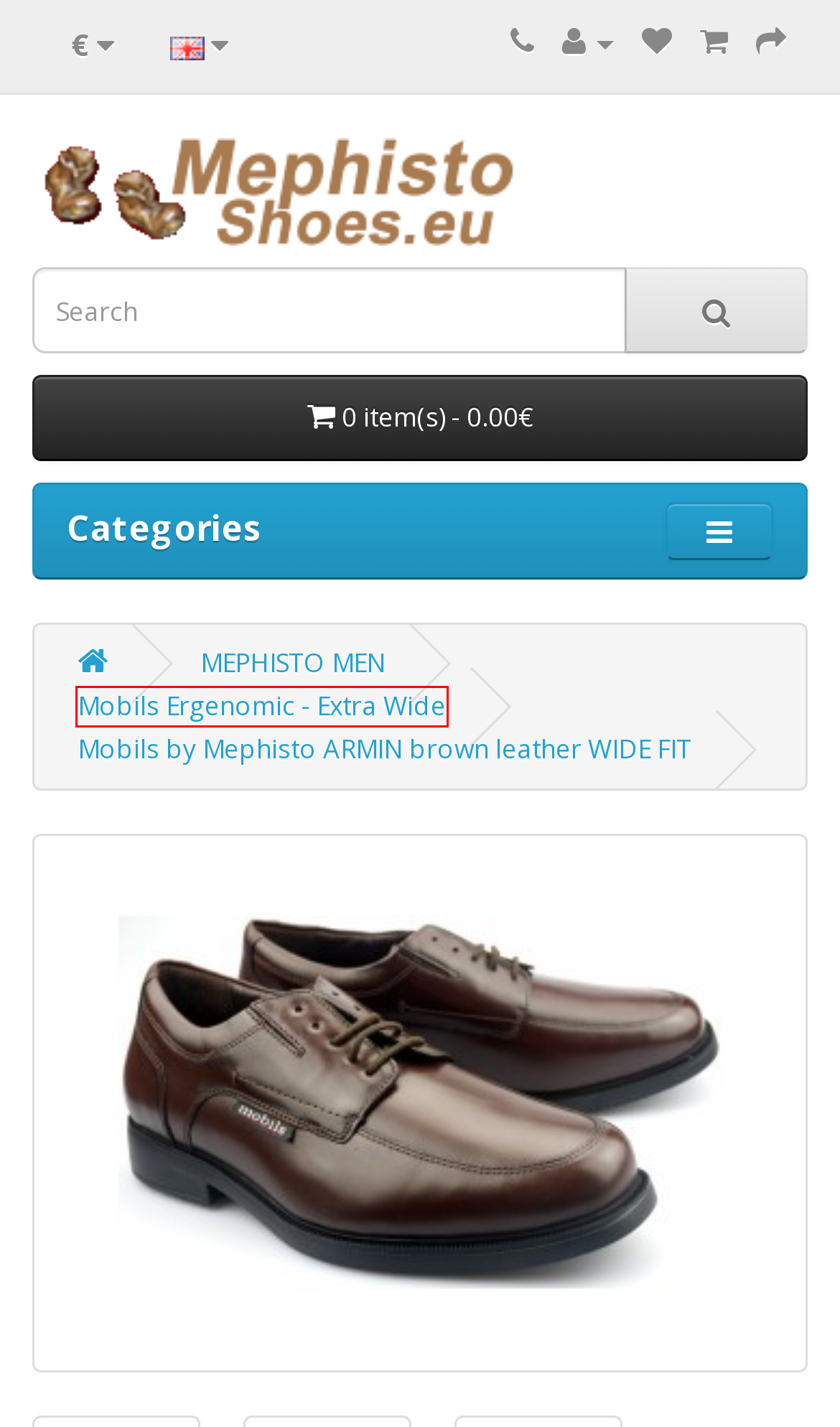Given a webpage screenshot with a red bounding box around a particular element, identify the best description of the new webpage that will appear after clicking on the element inside the red bounding box. Here are the candidates:
A. MEPHISTO MEN SHOES
B. Product Returns
C. OpenCart - Open Source Shopping Cart Solution
D. Purchase a Gift Certificate
E. Mephistoshoes.eu
F. Shopping Cart
G. Account Login
H. Mobils Ergenomic - Extra Wide

H